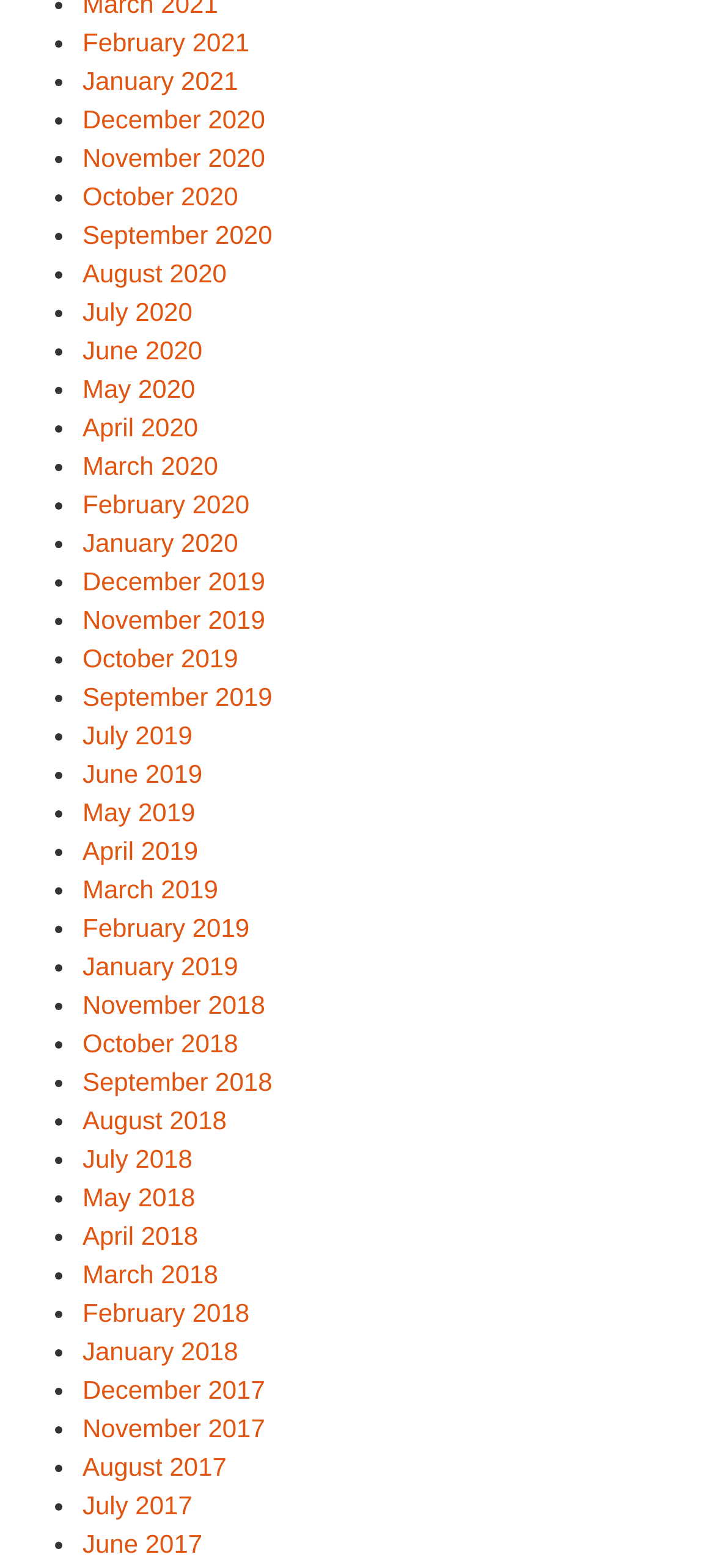Please find the bounding box coordinates of the element's region to be clicked to carry out this instruction: "View July 2020".

[0.115, 0.19, 0.269, 0.209]